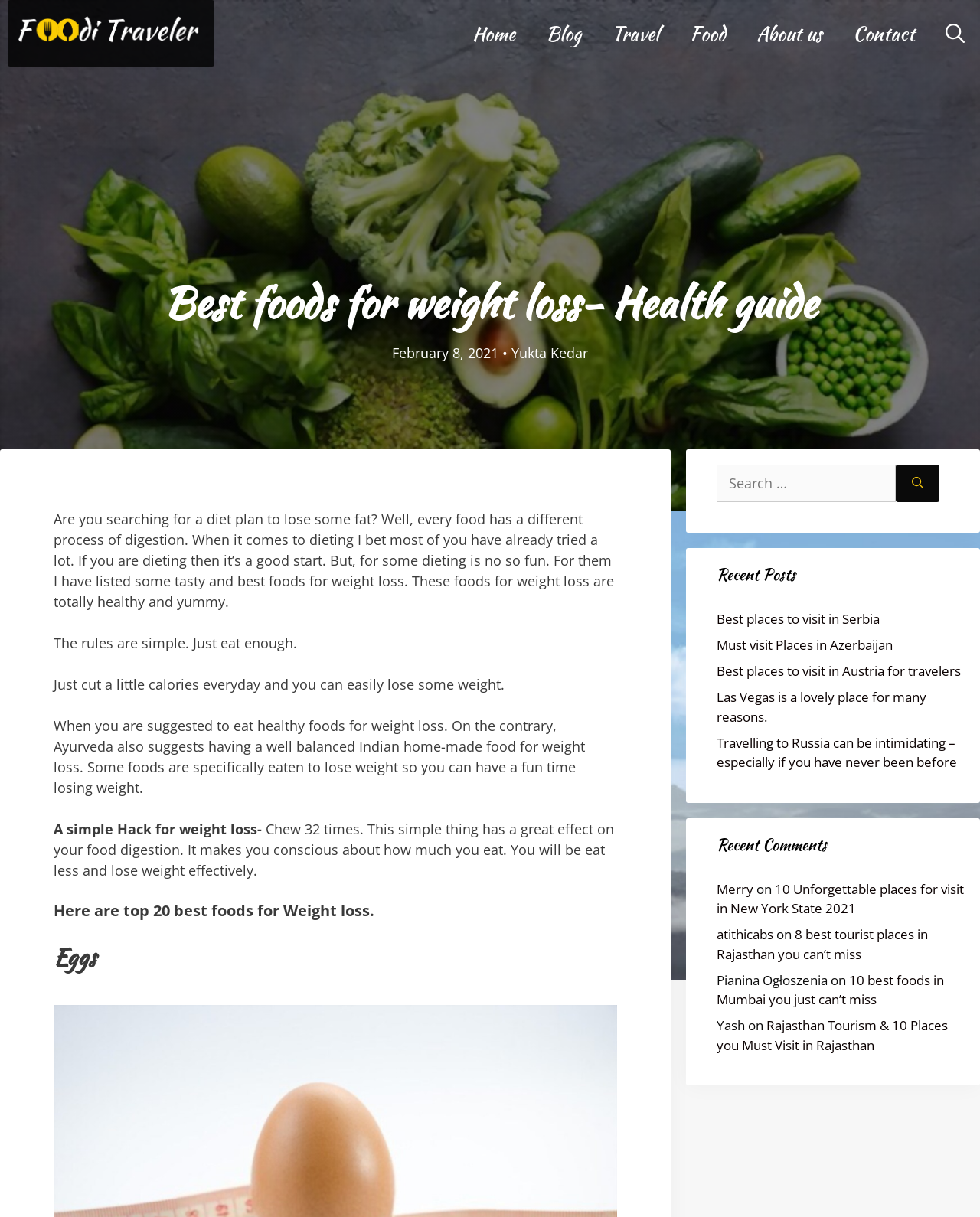From the webpage screenshot, predict the bounding box of the UI element that matches this description: "aria-label="Open Search Bar"".

[0.949, 0.008, 1.0, 0.046]